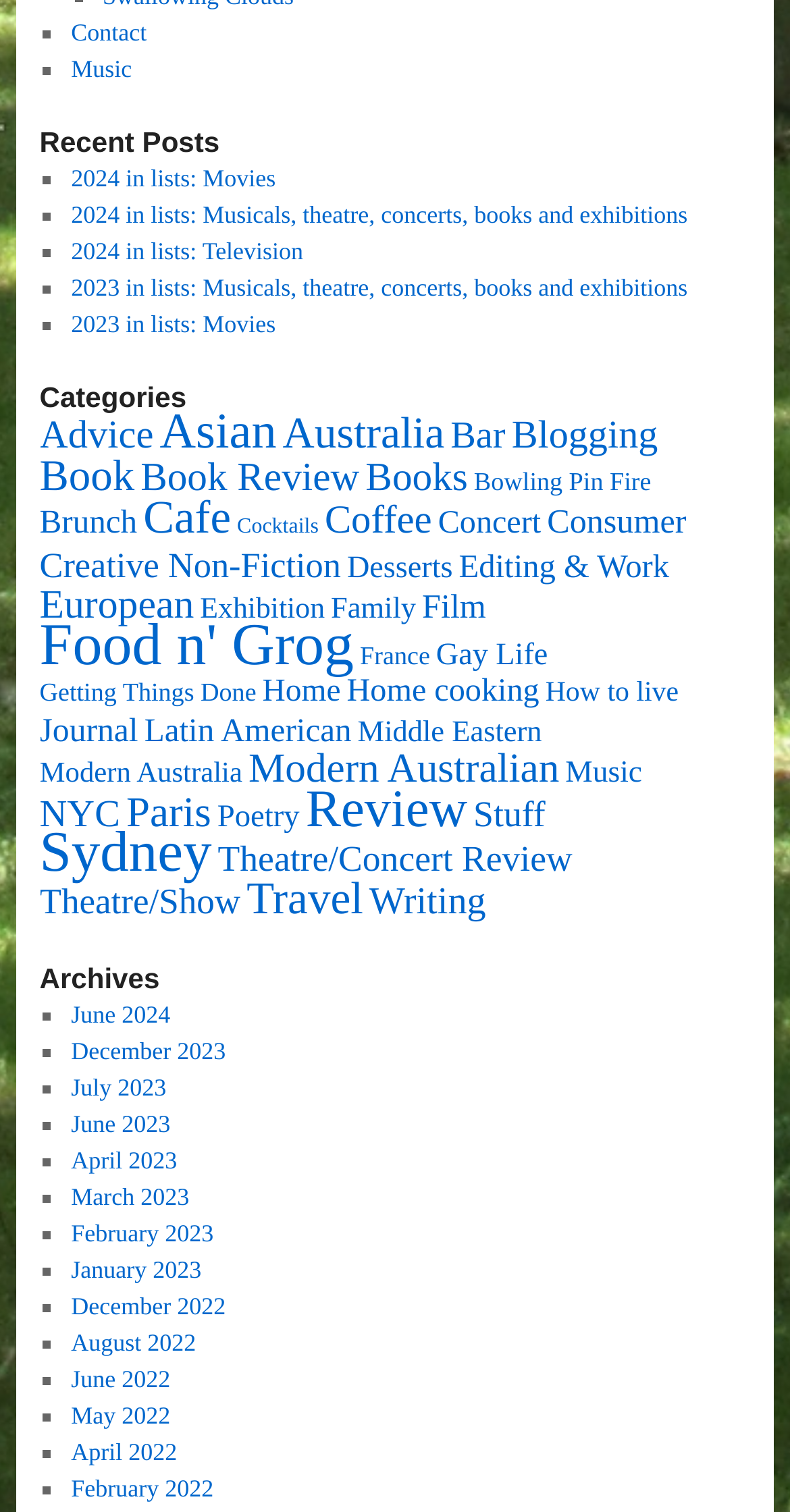Refer to the screenshot and give an in-depth answer to this question: What is the category with the most items?

By examining the categories section, I found that 'Food n' Grog' has the most items, with 754 items listed.